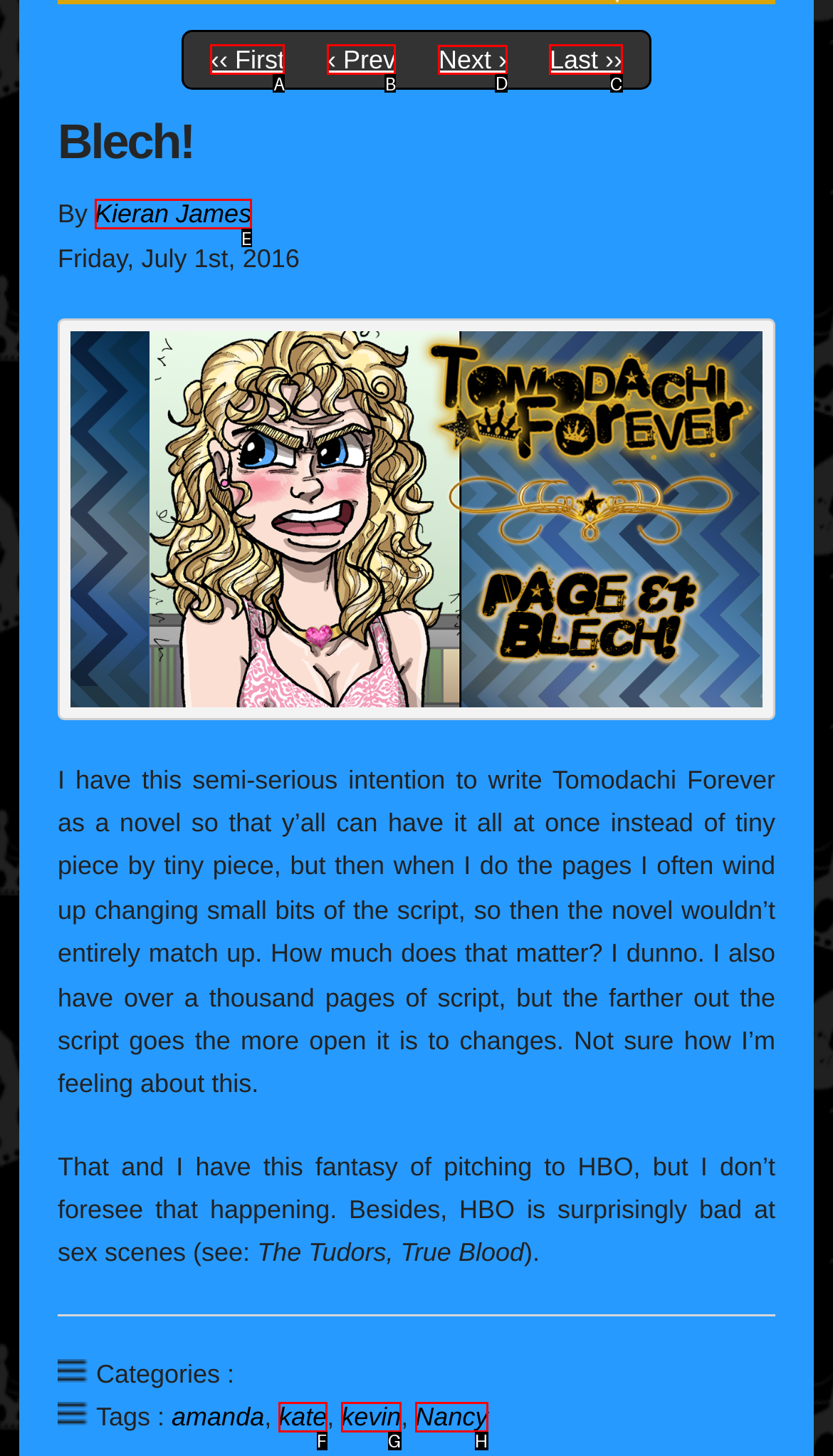Based on the task: Read about resource features, which UI element should be clicked? Answer with the letter that corresponds to the correct option from the choices given.

None